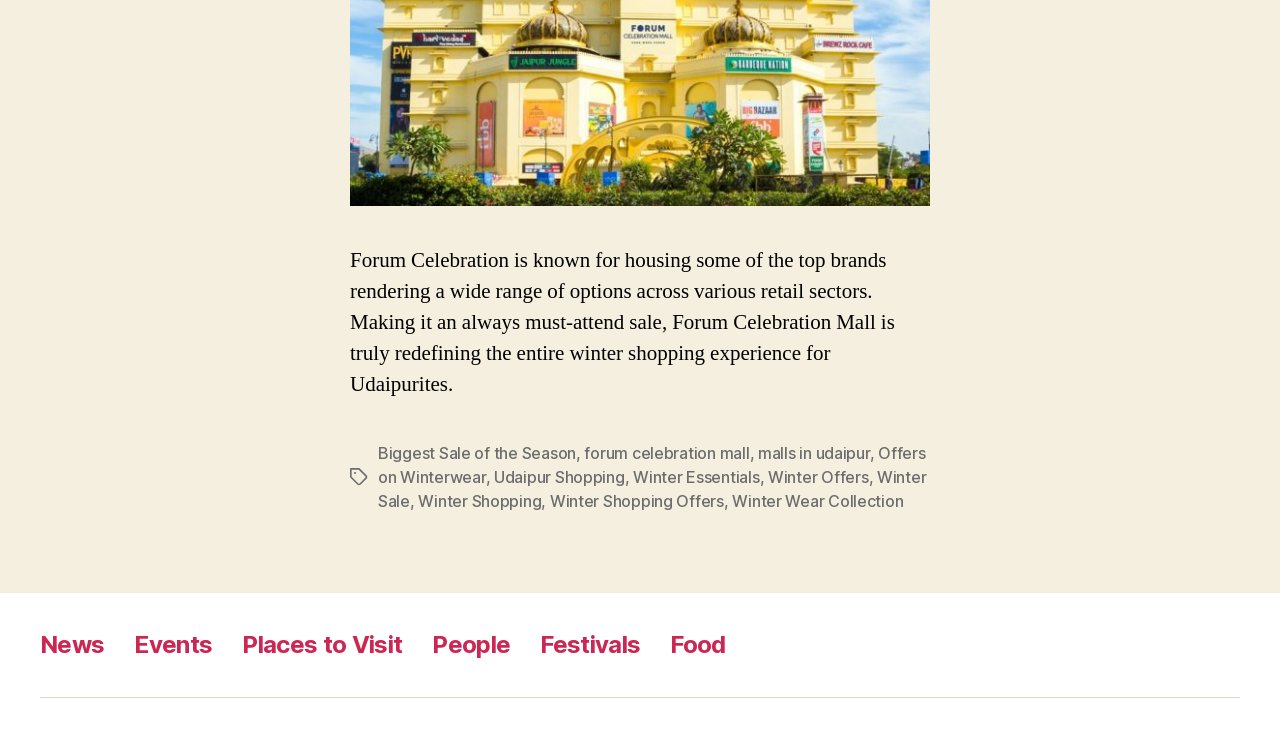What is the relationship between 'Forum Celebration Mall' and 'malls in Udaipur'?
Based on the content of the image, thoroughly explain and answer the question.

The link 'forum celebration mall' is followed by a comma and then the link 'malls in udaipur'. This suggests that 'Forum Celebration Mall' is one of the 'malls in Udaipur'.